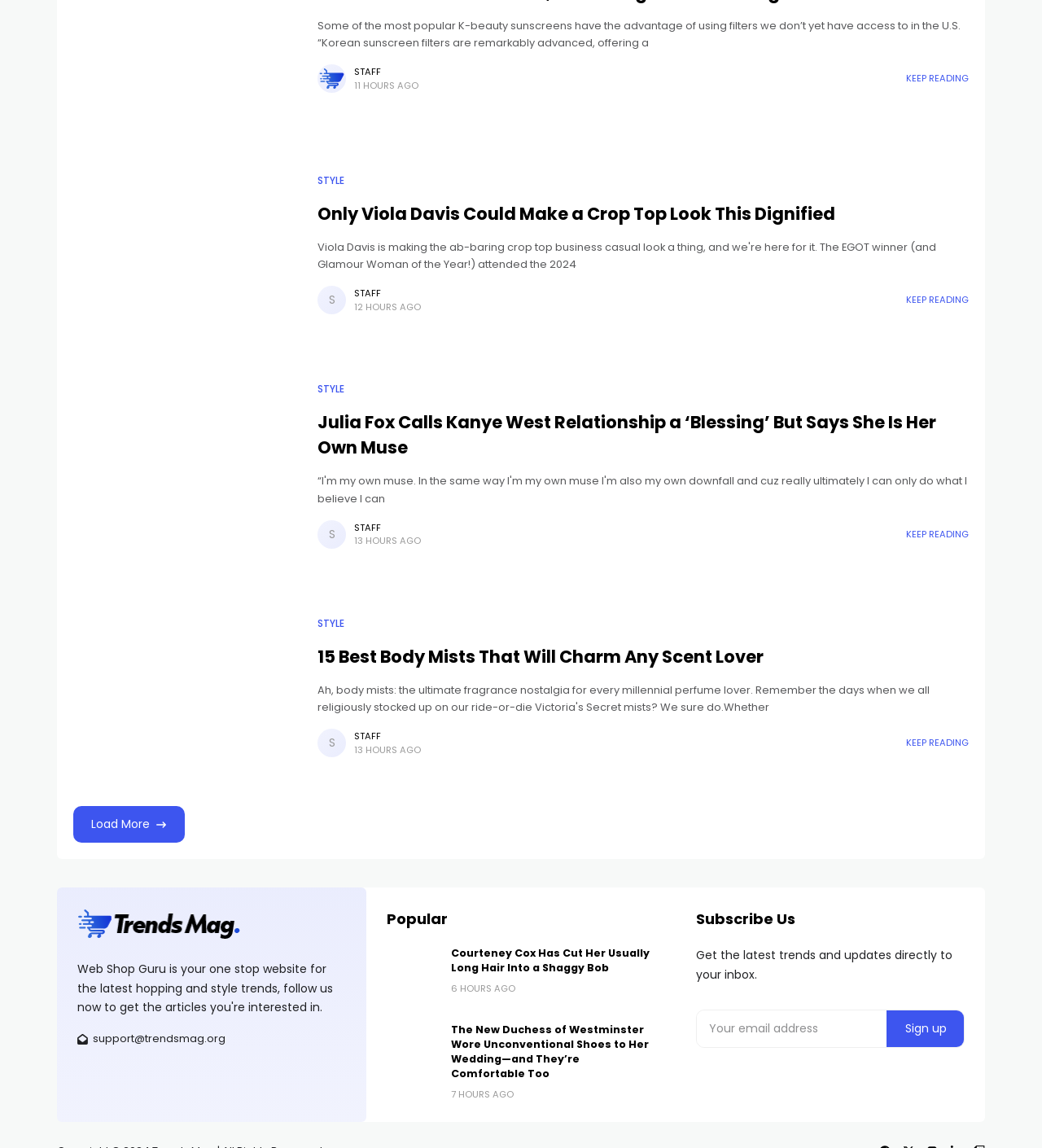Who wrote the article about Viola Davis?
Could you please answer the question thoroughly and with as much detail as possible?

The author of the article about Viola Davis is indicated as 'STAFF', which is mentioned below the article title and above the 'KEEP READING' link.